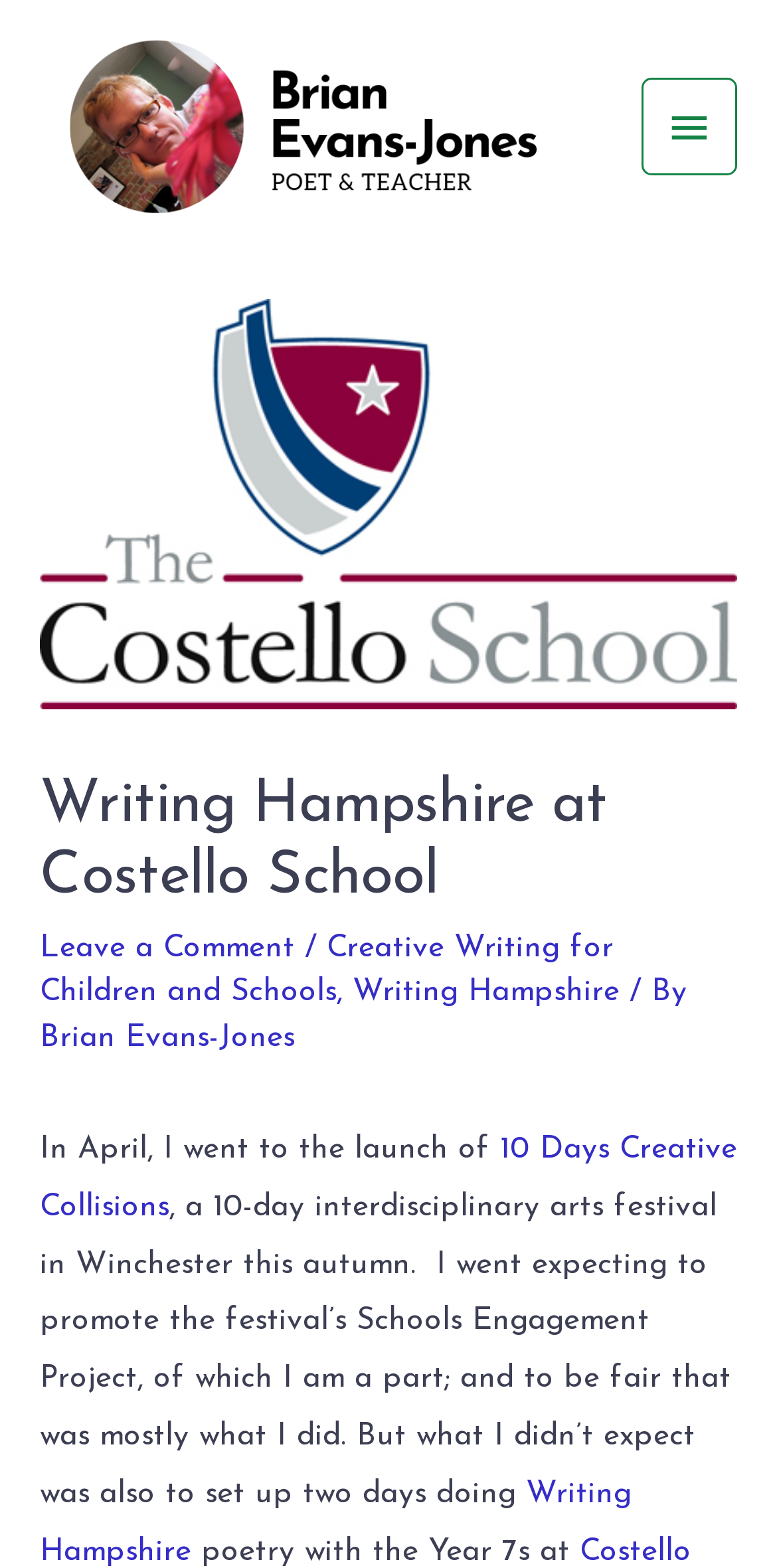Identify the bounding box coordinates for the element that needs to be clicked to fulfill this instruction: "Click on Sumsel Toto". Provide the coordinates in the format of four float numbers between 0 and 1: [left, top, right, bottom].

None